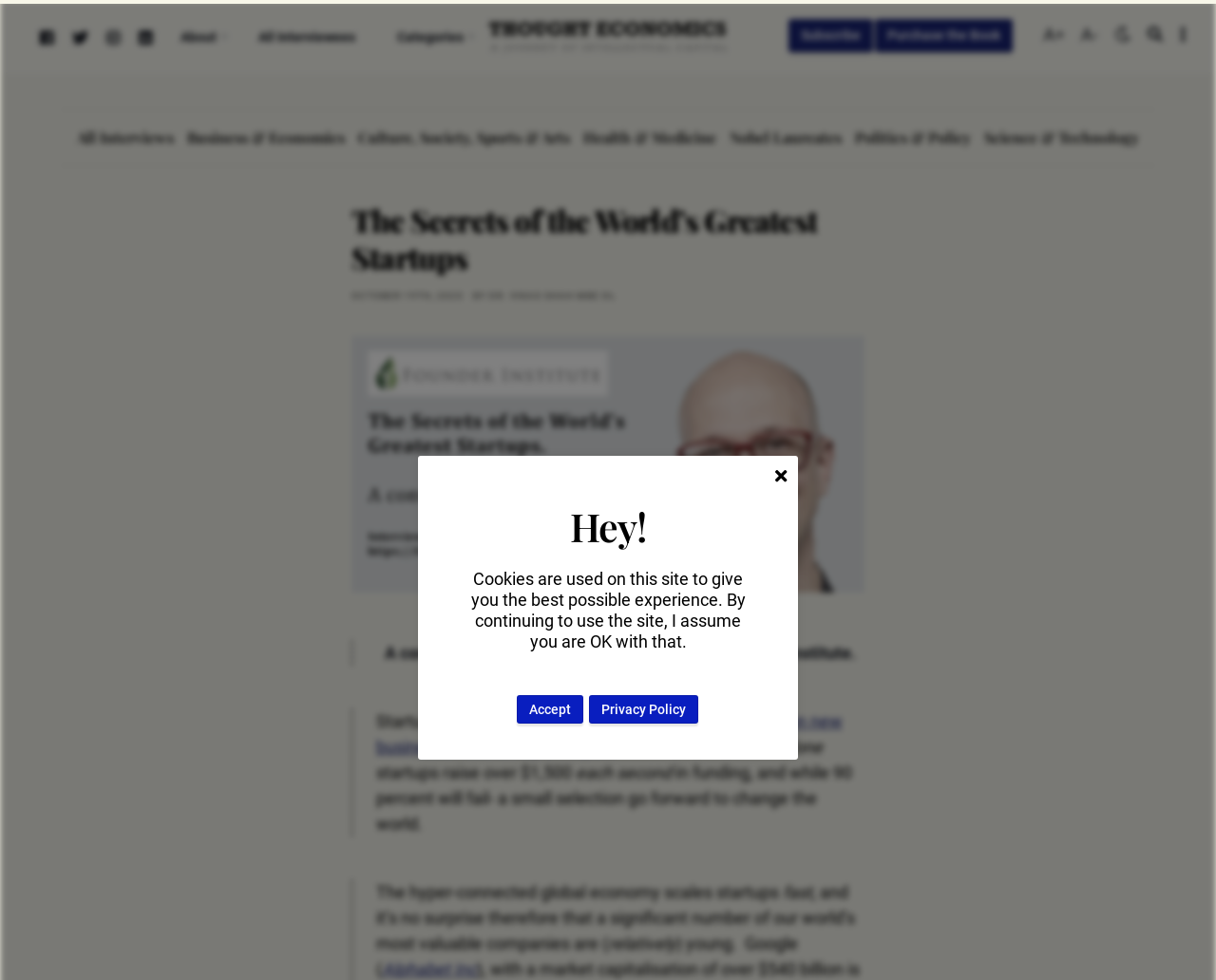Identify the main title of the webpage and generate its text content.

The Secrets of the World’s Greatest Startups